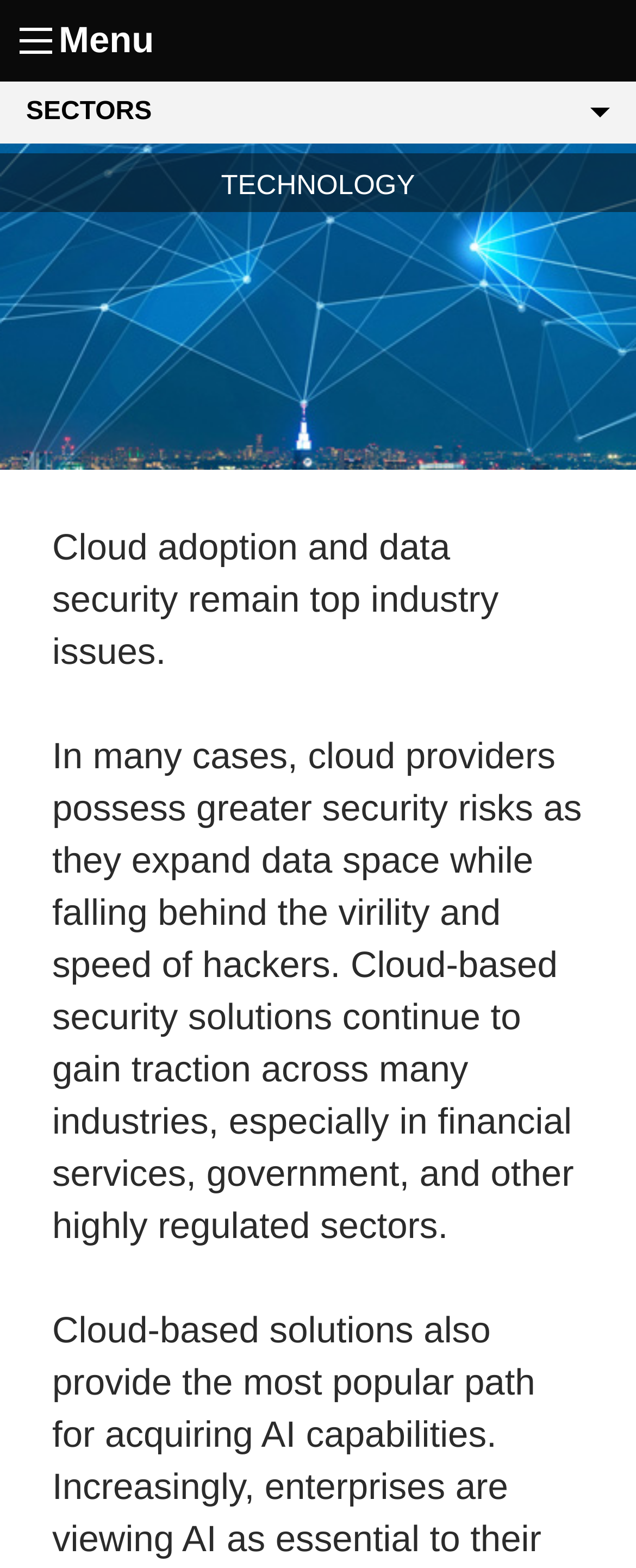What is the purpose of the 'Menu' button?
Using the image, elaborate on the answer with as much detail as possible.

The 'Menu' button is likely used to navigate through the webpage or access other sections of the website, as it is a common functionality associated with menu buttons.